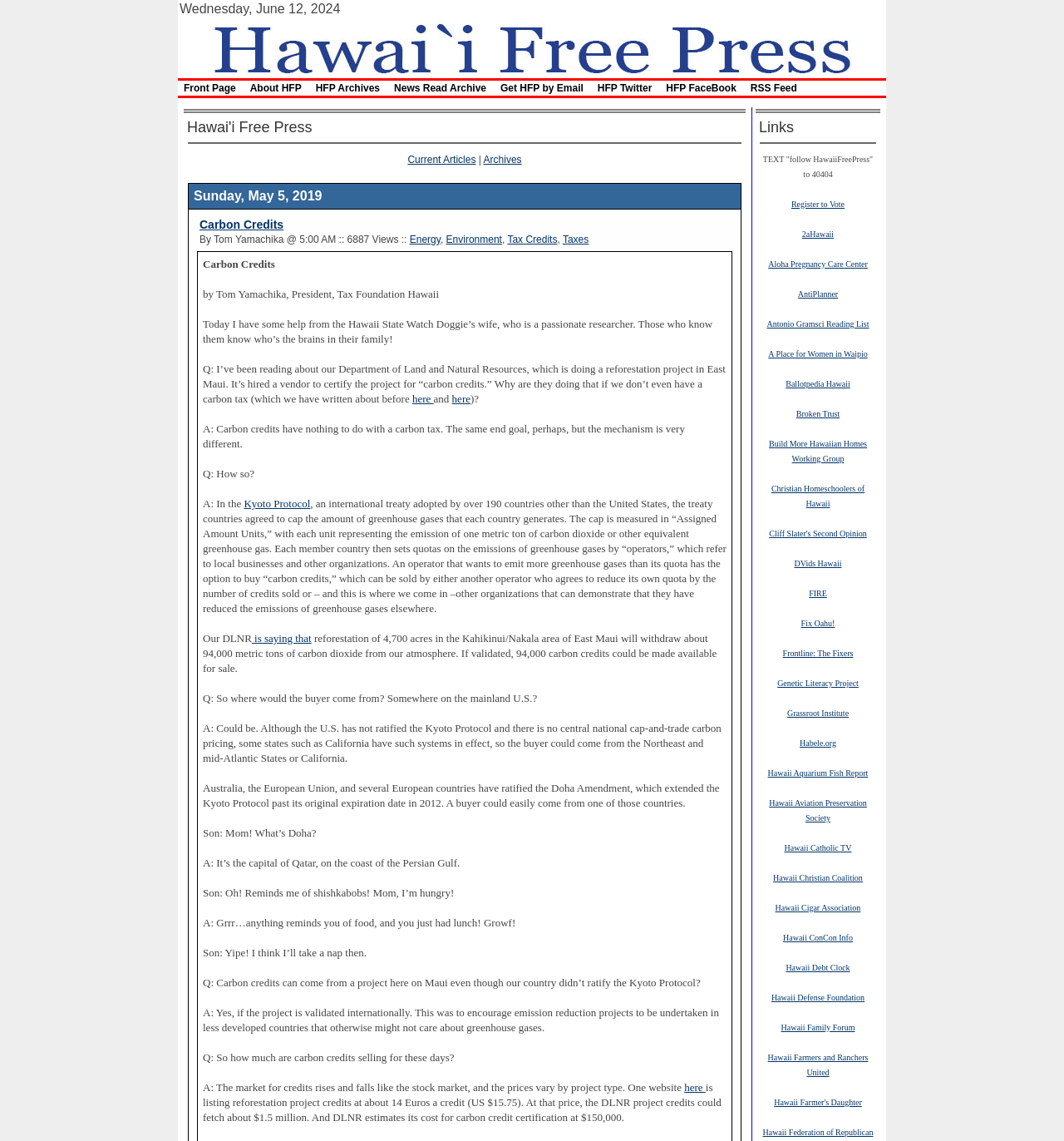Generate a detailed explanation of the webpage's features and information.

The webpage is the Hawaii Free Press, a news website that features various articles and links to other websites. At the top of the page, there is a header section that displays the current date, "Wednesday, June 12, 2024", and a navigation menu with links to different sections of the website, including the front page, archives, and news articles.

Below the header, there is a main content section that features a prominent article titled "Carbon Credits" by Tom Yamachika. The article discusses the concept of carbon credits, how they are generated, and their potential value. The article is divided into sections with headings, and includes links to related topics, such as the Kyoto Protocol and tax credits.

To the right of the main content section, there is a sidebar that lists various links to other websites and resources, including government agencies, non-profit organizations, and news outlets. The links are organized into categories, such as "Links" and "Register to Vote".

At the bottom of the page, there is a footer section that lists additional links to other websites and resources, including a link to the website's archives and a link to subscribe to the website's newsletter.

Overall, the webpage is well-organized and easy to navigate, with a clear hierarchy of content and a prominent display of the main article. The use of headings, links, and categories helps to break up the content and make it easier to read and understand.